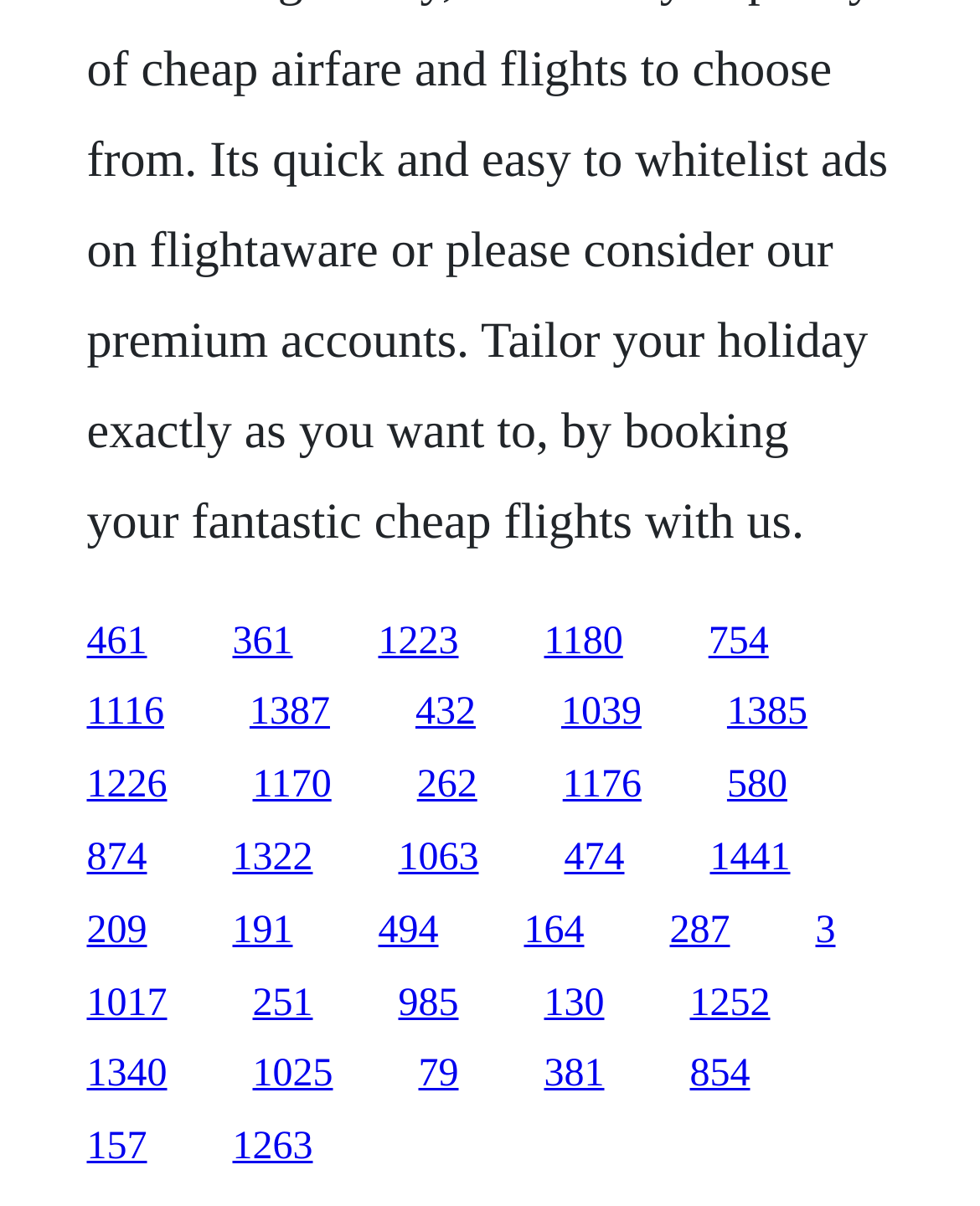Look at the image and answer the question in detail:
What is the vertical position of the link '461'?

Based on the y1 and y2 coordinates of the link '461' ([0.514, 0.549]), I determined that it is located in the middle section of the webpage, vertically.